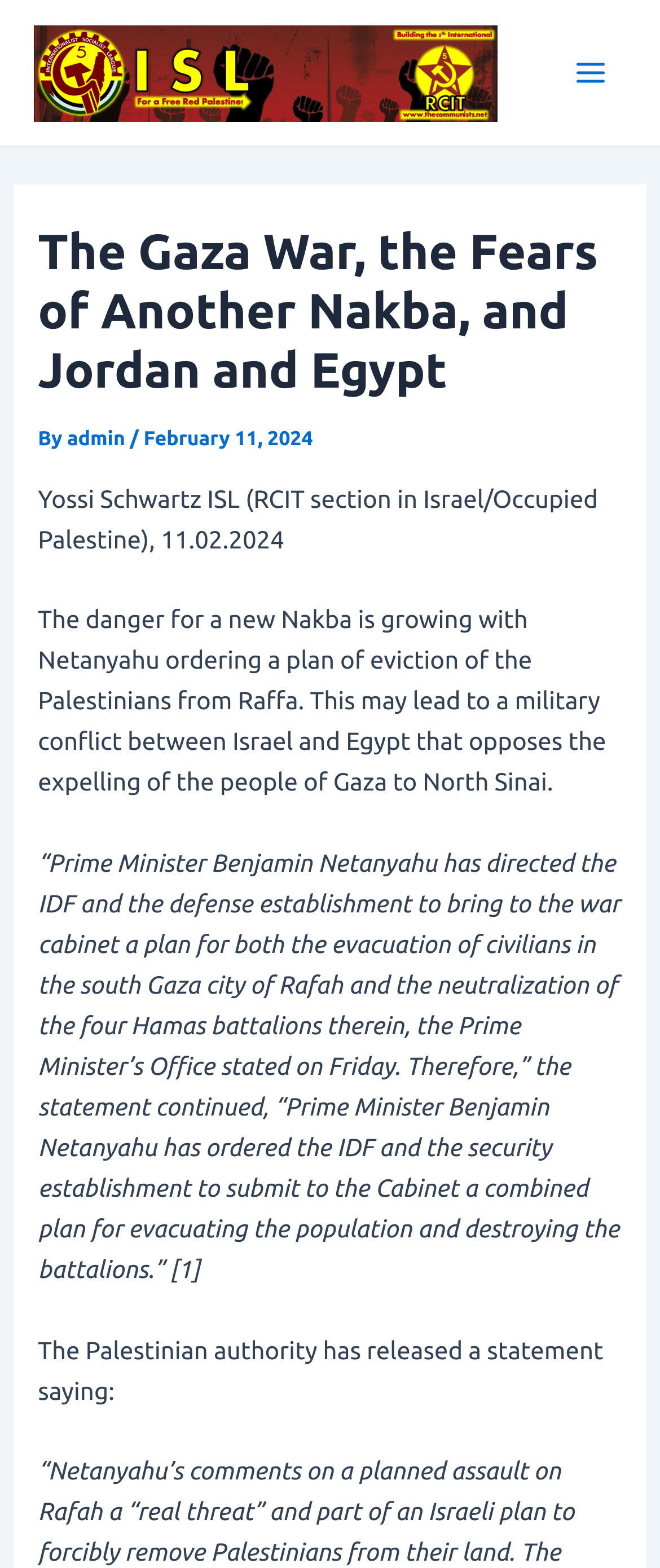Provide the bounding box coordinates for the UI element that is described as: "admin".

[0.102, 0.273, 0.197, 0.287]